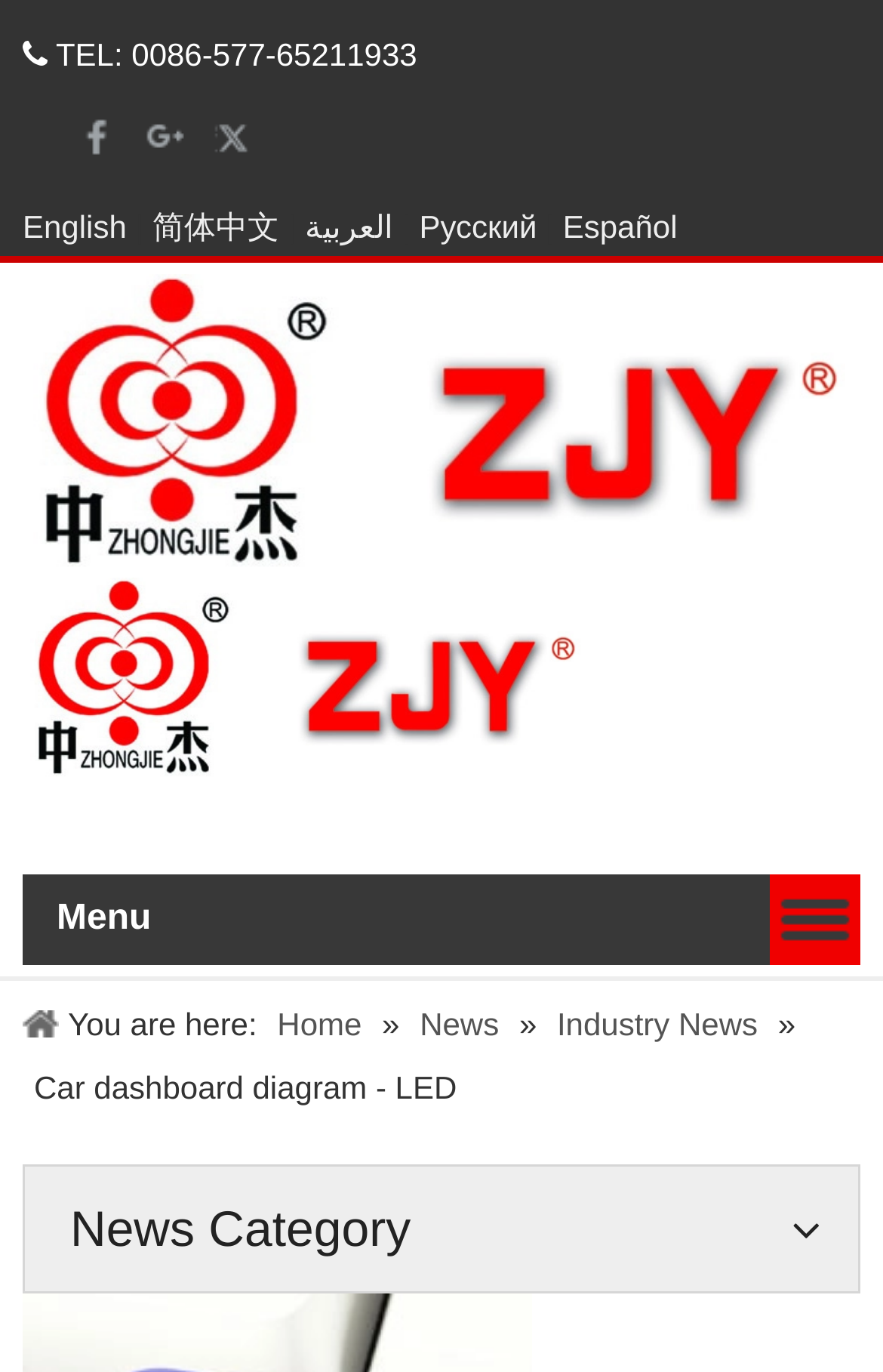Using the elements shown in the image, answer the question comprehensively: What is the language of the webpage?

I noticed that there are multiple language options available on the webpage, including English, 简体中文, العربية, Pусский, and Español, so the language of the webpage is not limited to one.